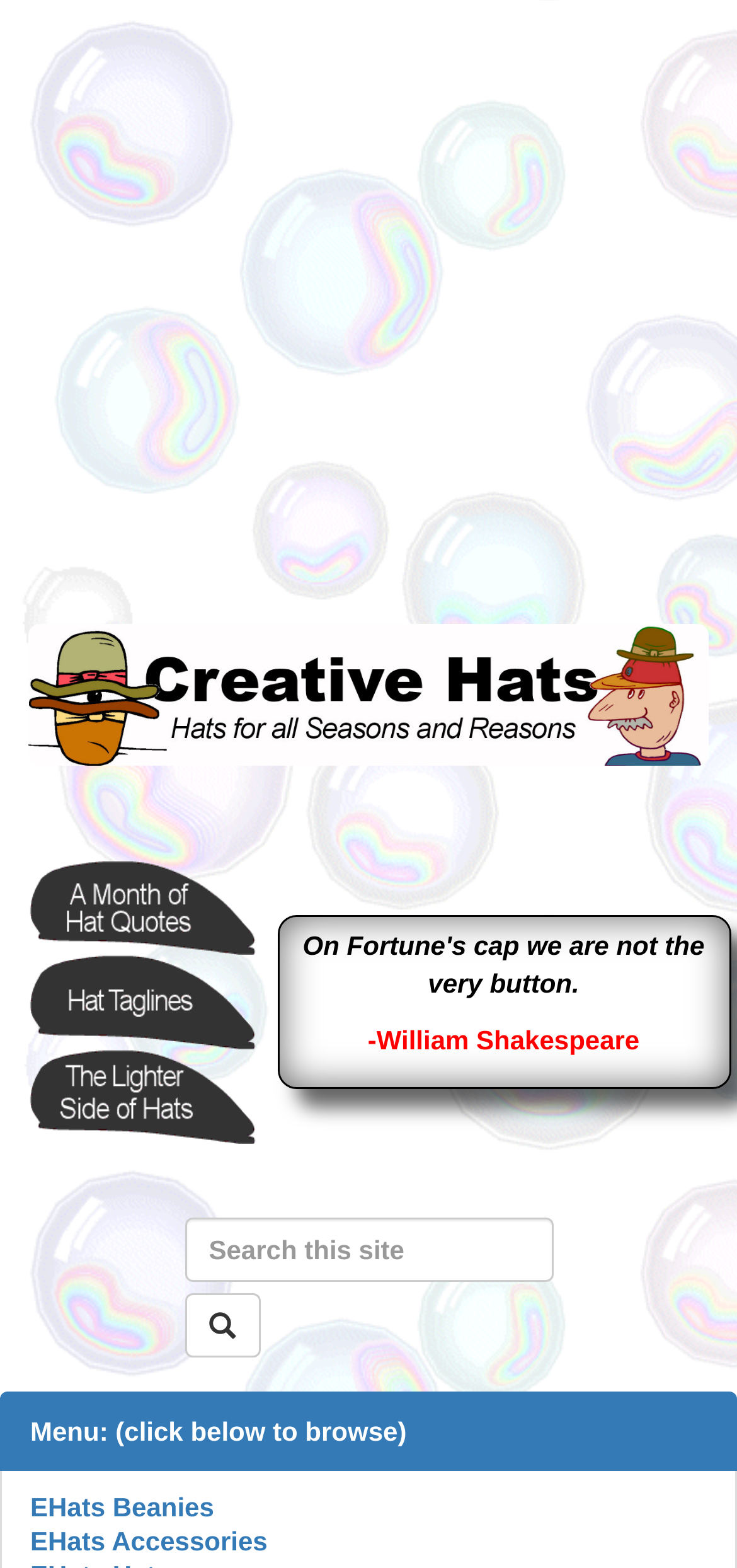What are the two categories of products on the webpage?
Answer with a single word or short phrase according to what you see in the image.

EHats Beanies and EHats Accessories